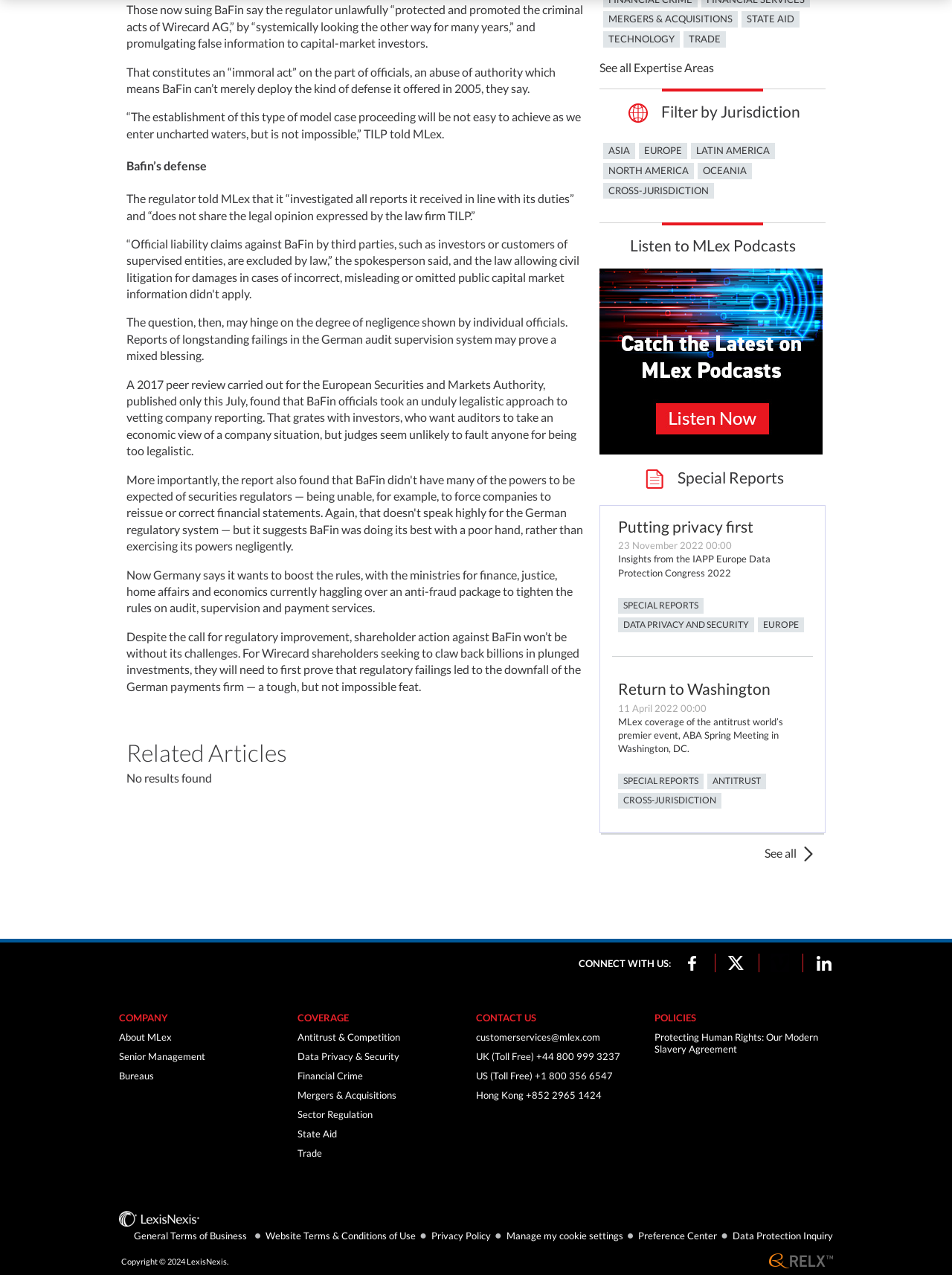Determine the bounding box coordinates of the area to click in order to meet this instruction: "Read 'Putting privacy first' special report".

[0.649, 0.405, 0.791, 0.42]